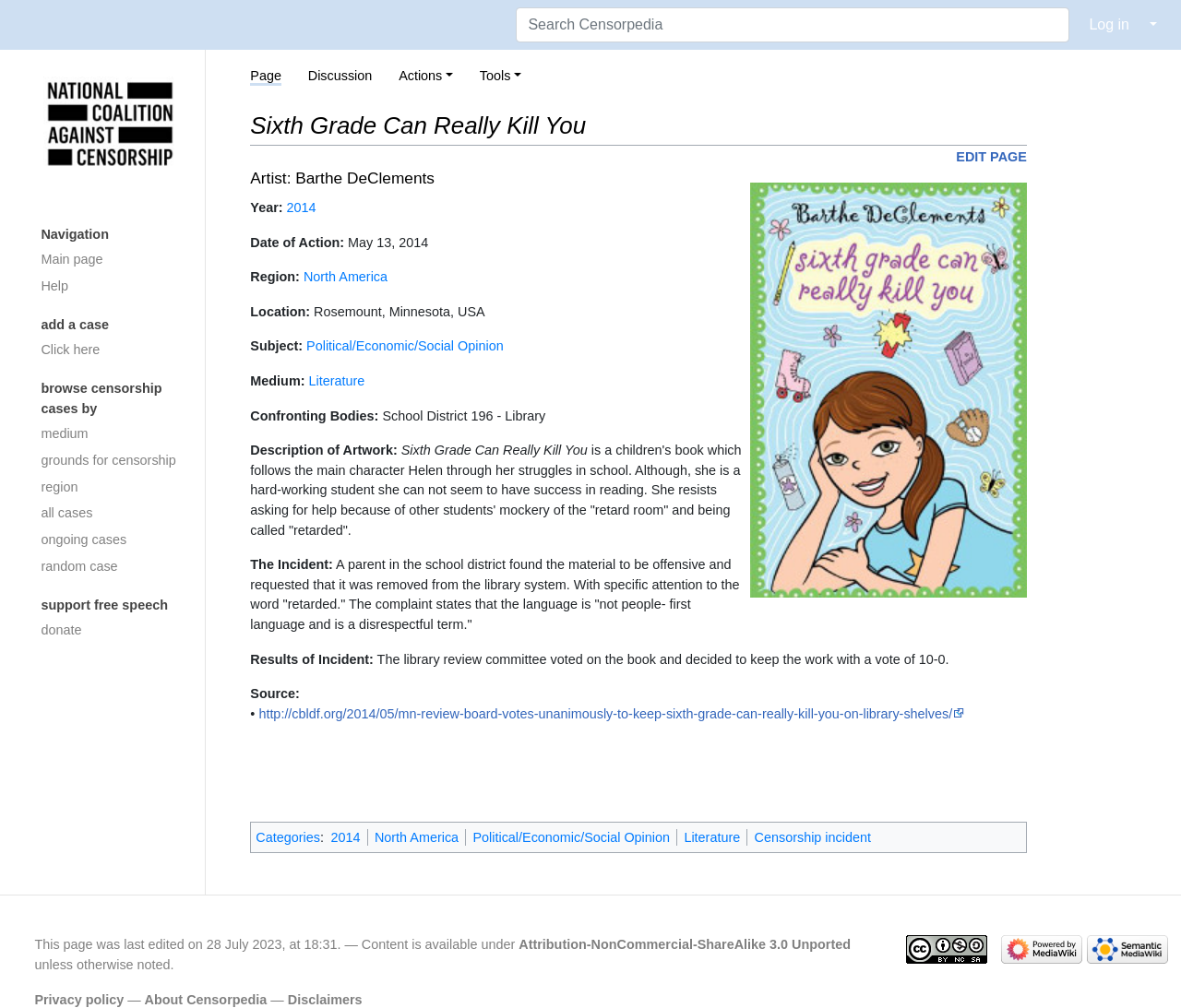Please respond to the question using a single word or phrase:
What is the region of the censorship case?

North America